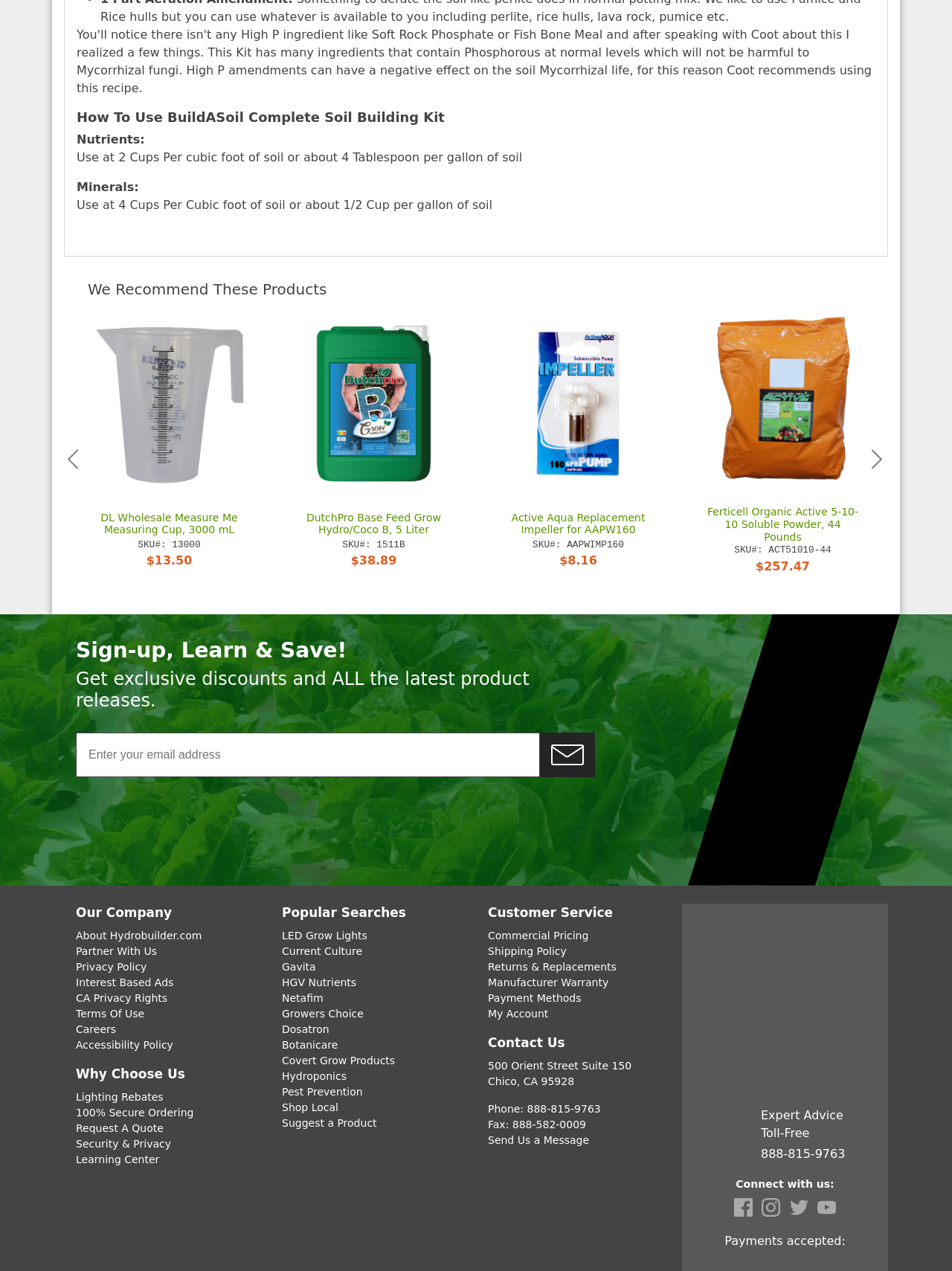Please specify the bounding box coordinates of the element that should be clicked to execute the given instruction: 'Contact customer service'. Ensure the coordinates are four float numbers between 0 and 1, expressed as [left, top, right, bottom].

[0.512, 0.813, 0.704, 0.833]